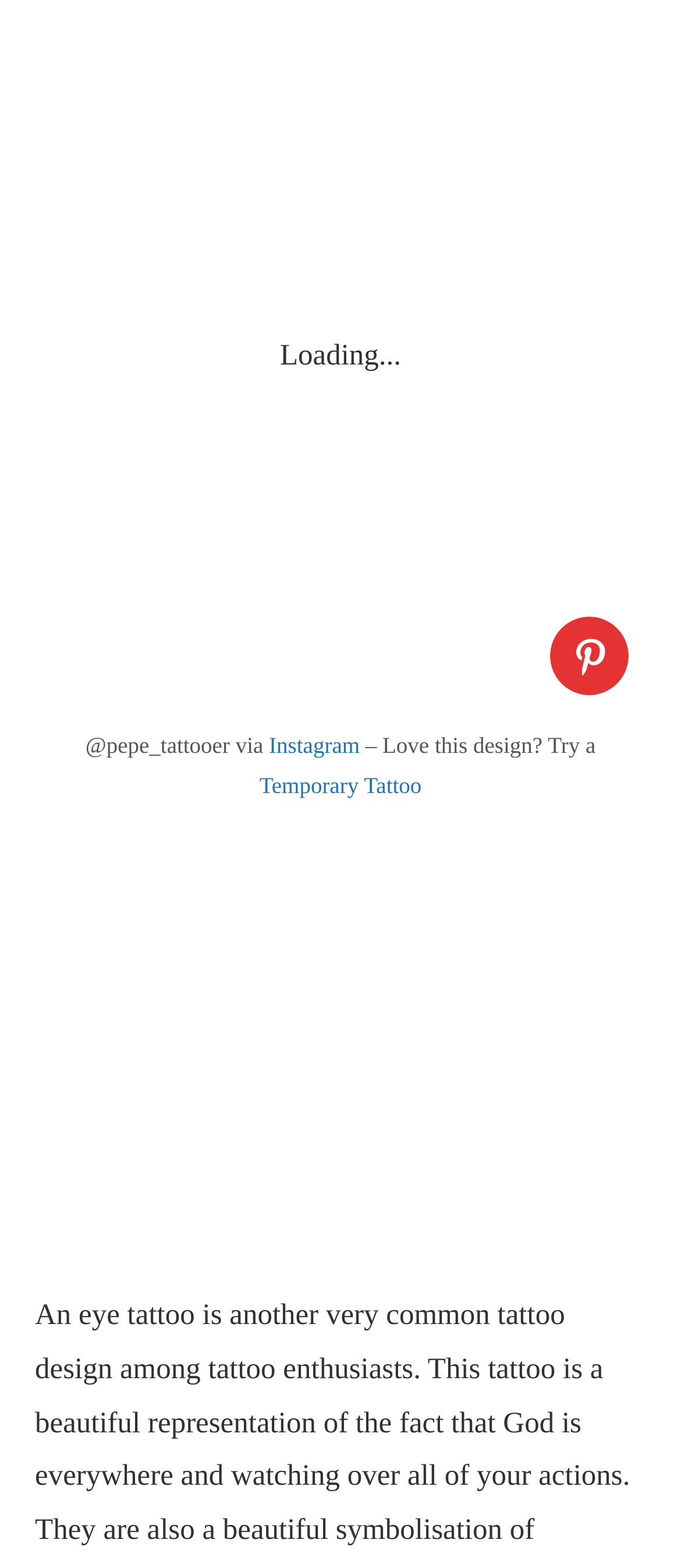Locate the UI element described as follows: "Back To Top". Return the bounding box coordinates as four float numbers between 0 and 1 in the order [left, top, right, bottom].

[0.395, 0.913, 0.605, 0.936]